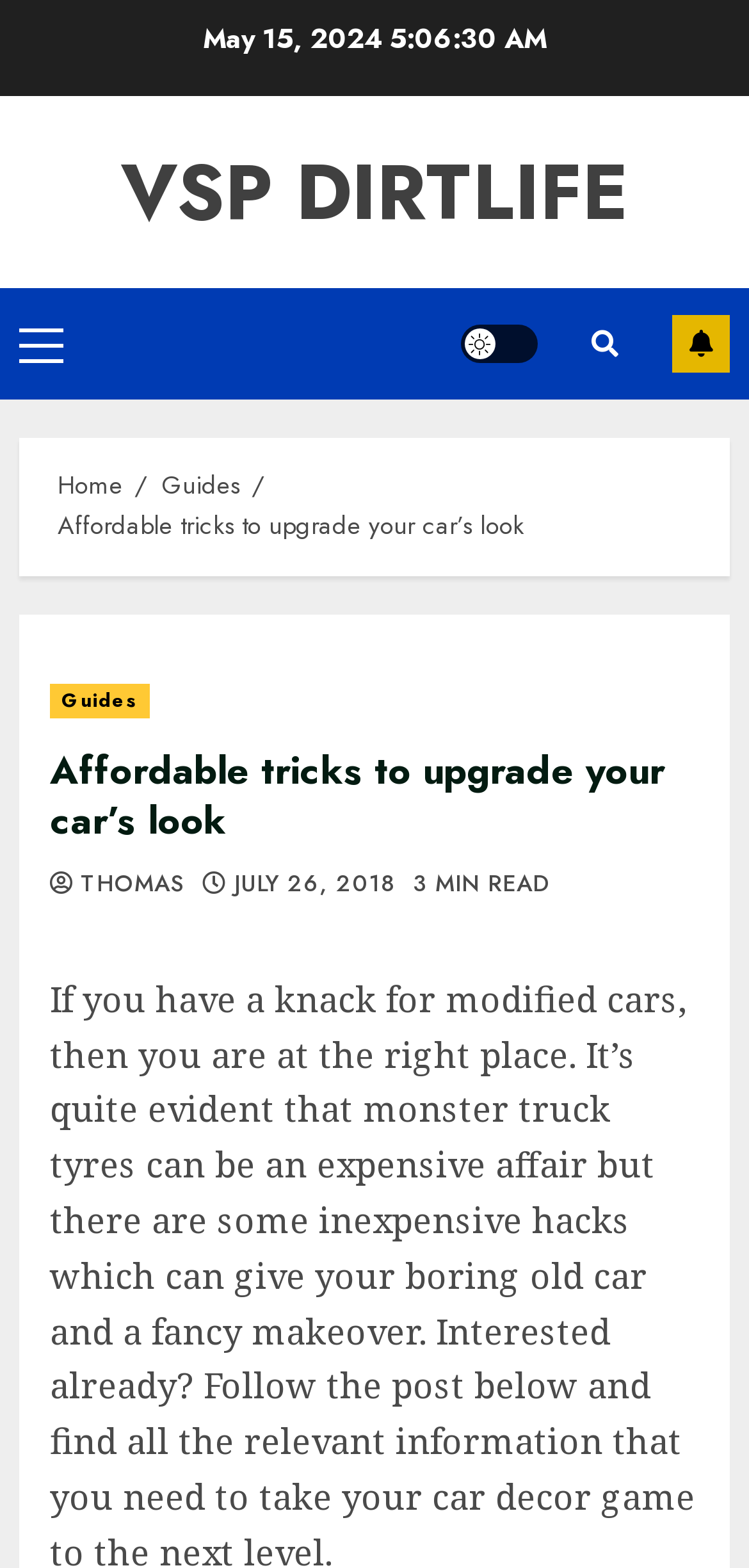Identify the bounding box coordinates of the area you need to click to perform the following instruction: "subscribe to the newsletter".

[0.897, 0.201, 0.974, 0.238]